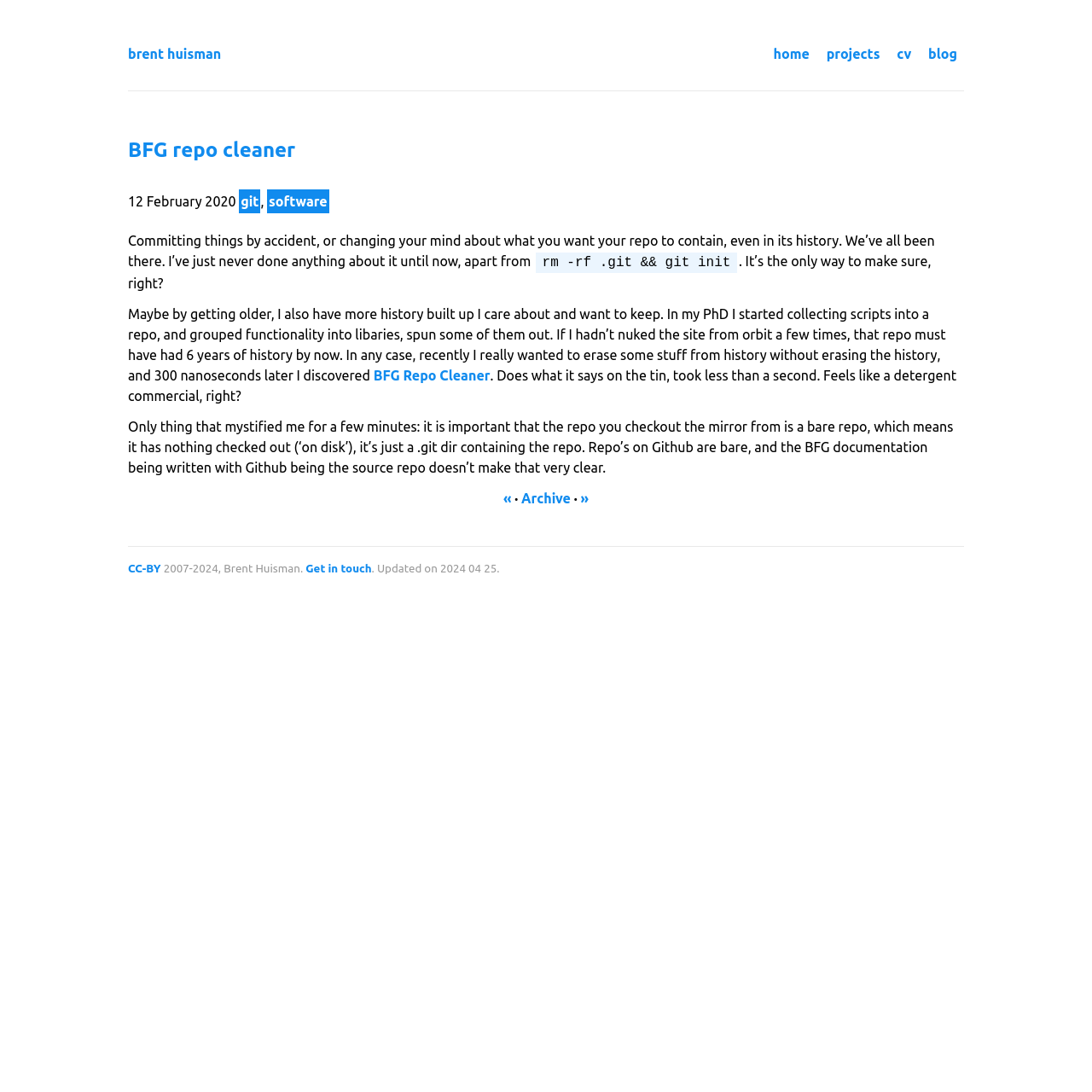Find the UI element described as: "brent huisman" and predict its bounding box coordinates. Ensure the coordinates are four float numbers between 0 and 1, [left, top, right, bottom].

[0.117, 0.04, 0.203, 0.059]